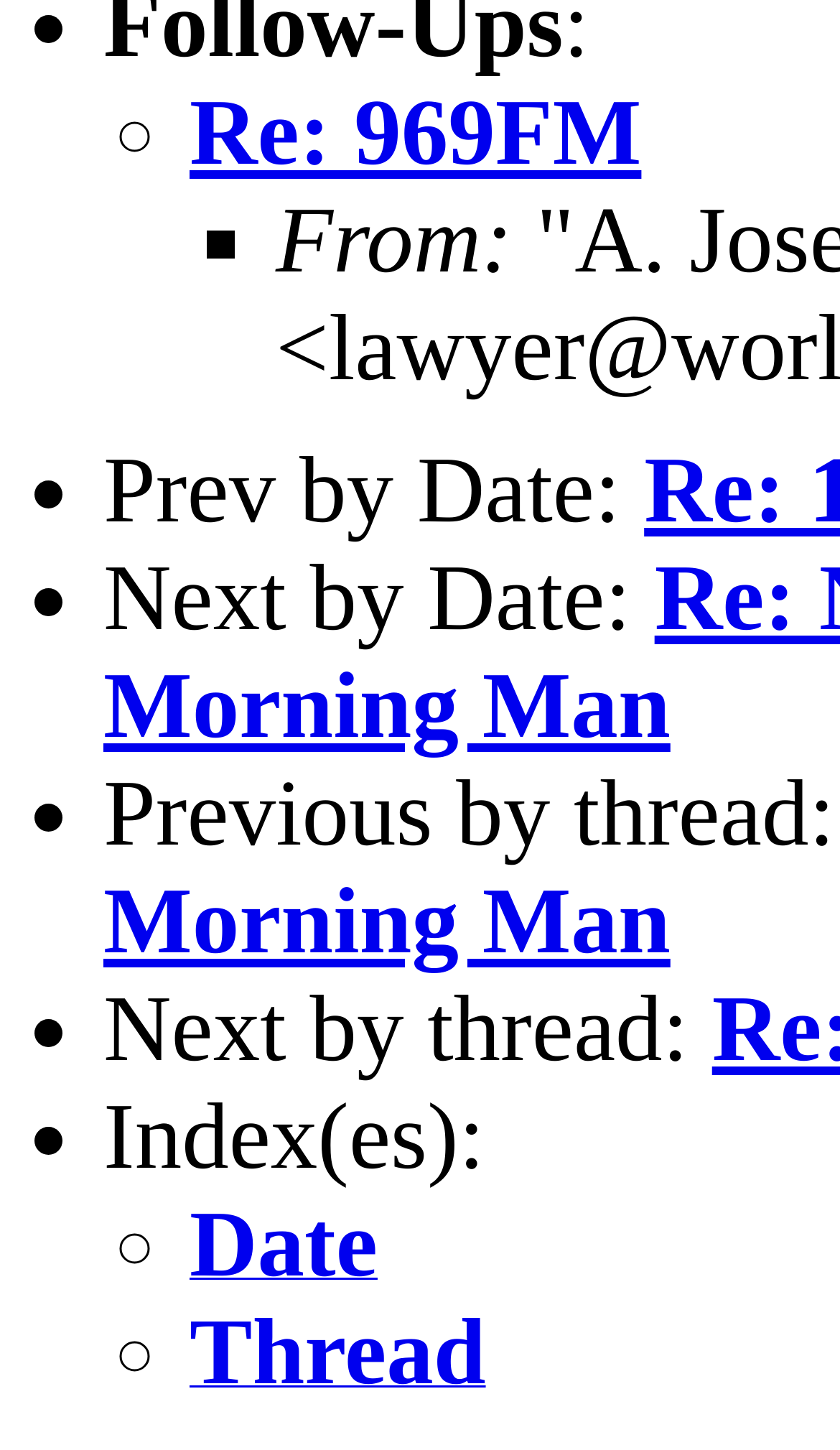What is the topic of the conversation?
Refer to the image and respond with a one-word or short-phrase answer.

969FM